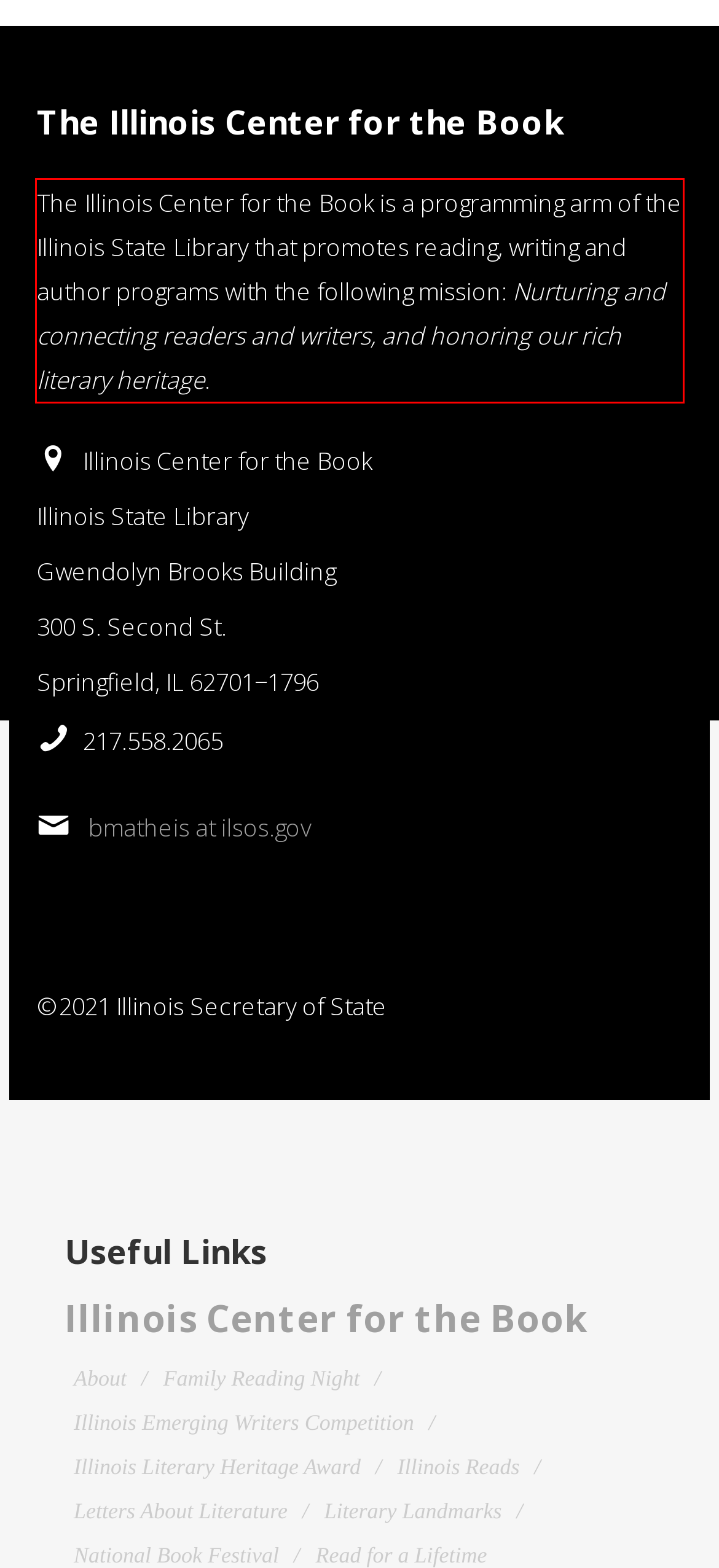Please extract the text content from the UI element enclosed by the red rectangle in the screenshot.

The Illinois Center for the Book is a programming arm of the Illinois State Library that promotes reading, writing and author programs with the following mission: Nurturing and connecting readers and writers, and honoring our rich literary heritage.